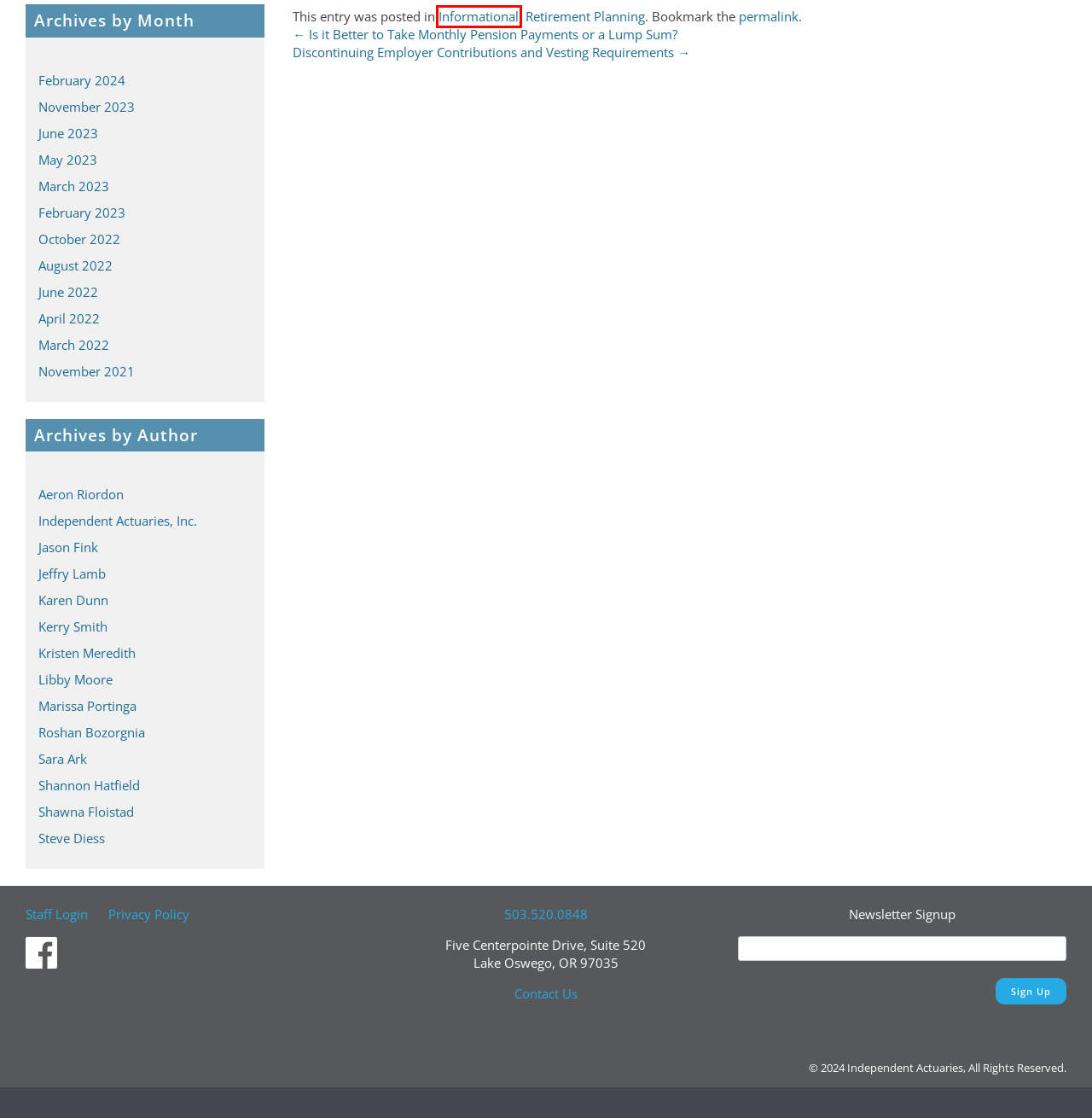Look at the given screenshot of a webpage with a red rectangle bounding box around a UI element. Pick the description that best matches the new webpage after clicking the element highlighted. The descriptions are:
A. Aeron Riordon | Independent Actuaries
B. March, 2022 | Independent Actuaries
C. Jeffry Lamb | Independent Actuaries
D. June, 2023 | Independent Actuaries
E. February, 2024 | Independent Actuaries
F. Informational | Independent Actuaries
G. Log In ‹ Independent Actuaries — WordPress
H. Kerry Smith | Independent Actuaries

F